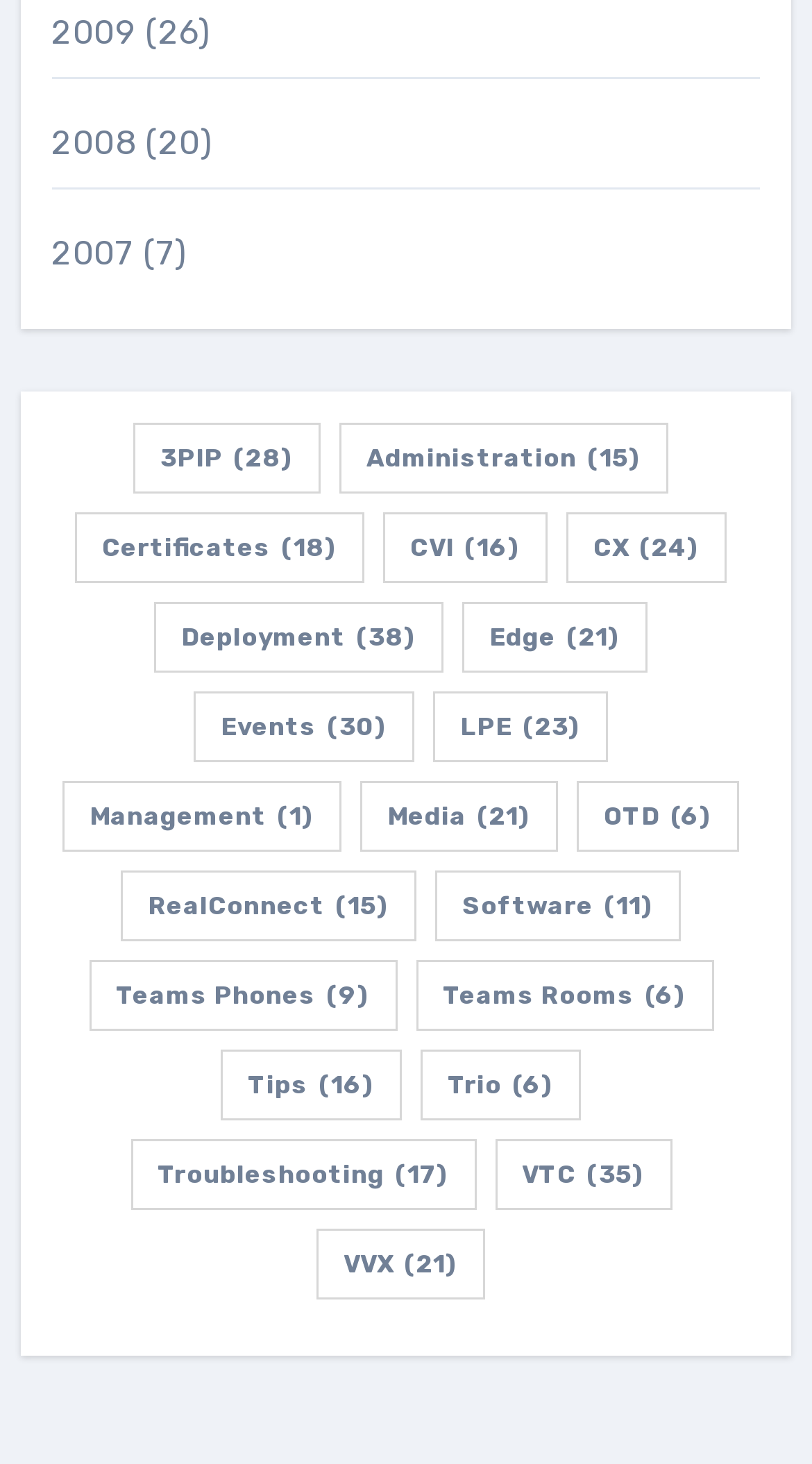From the details in the image, provide a thorough response to the question: What is the position of the 'Teams Phones' link?

By comparing the y1 and y2 coordinates of the bounding boxes, I determined that the 'Teams Phones' link is above the 'Teams Rooms' link.